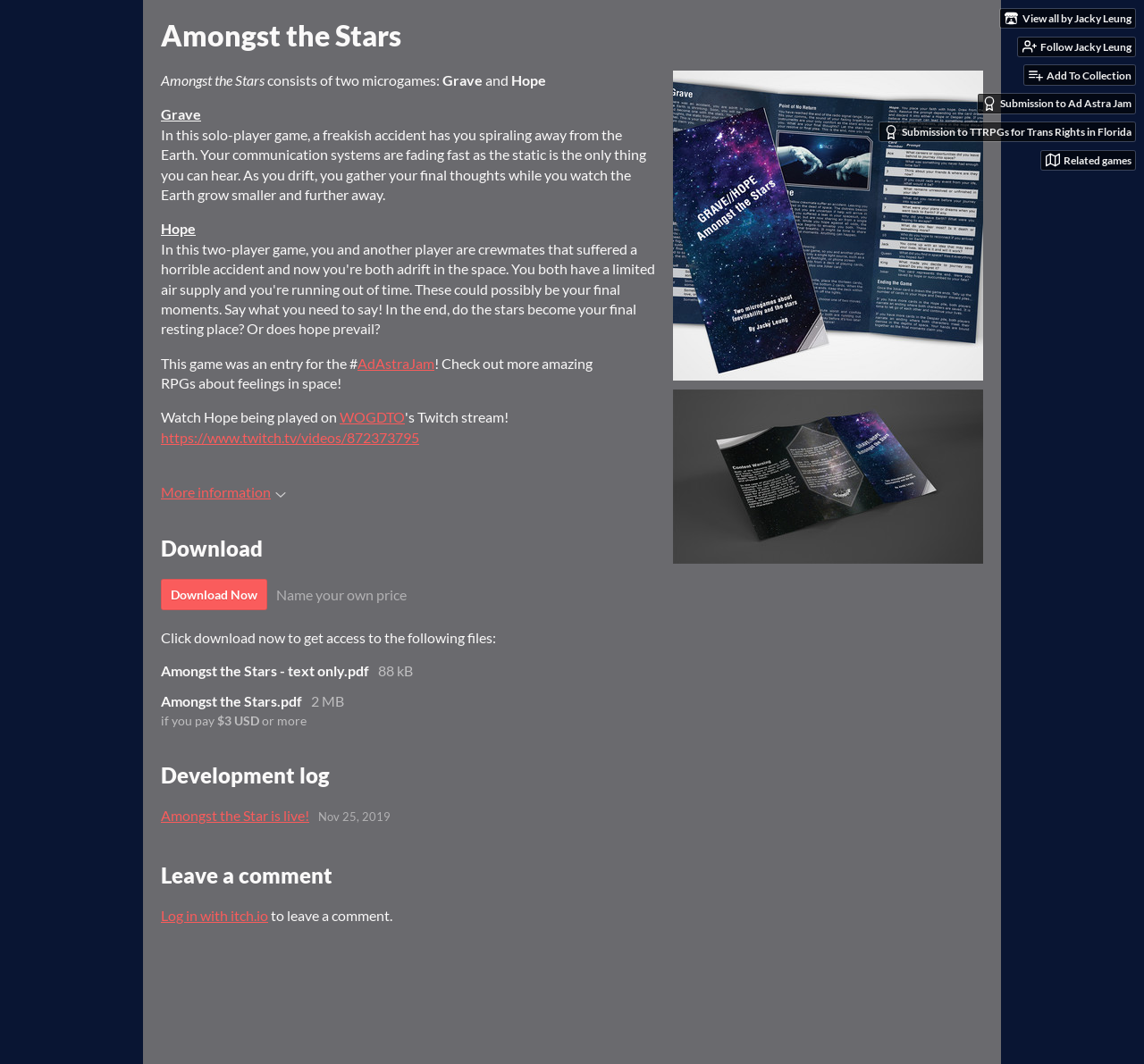Use a single word or phrase to answer the question:
What is the date of the development log entry?

25 November 2019